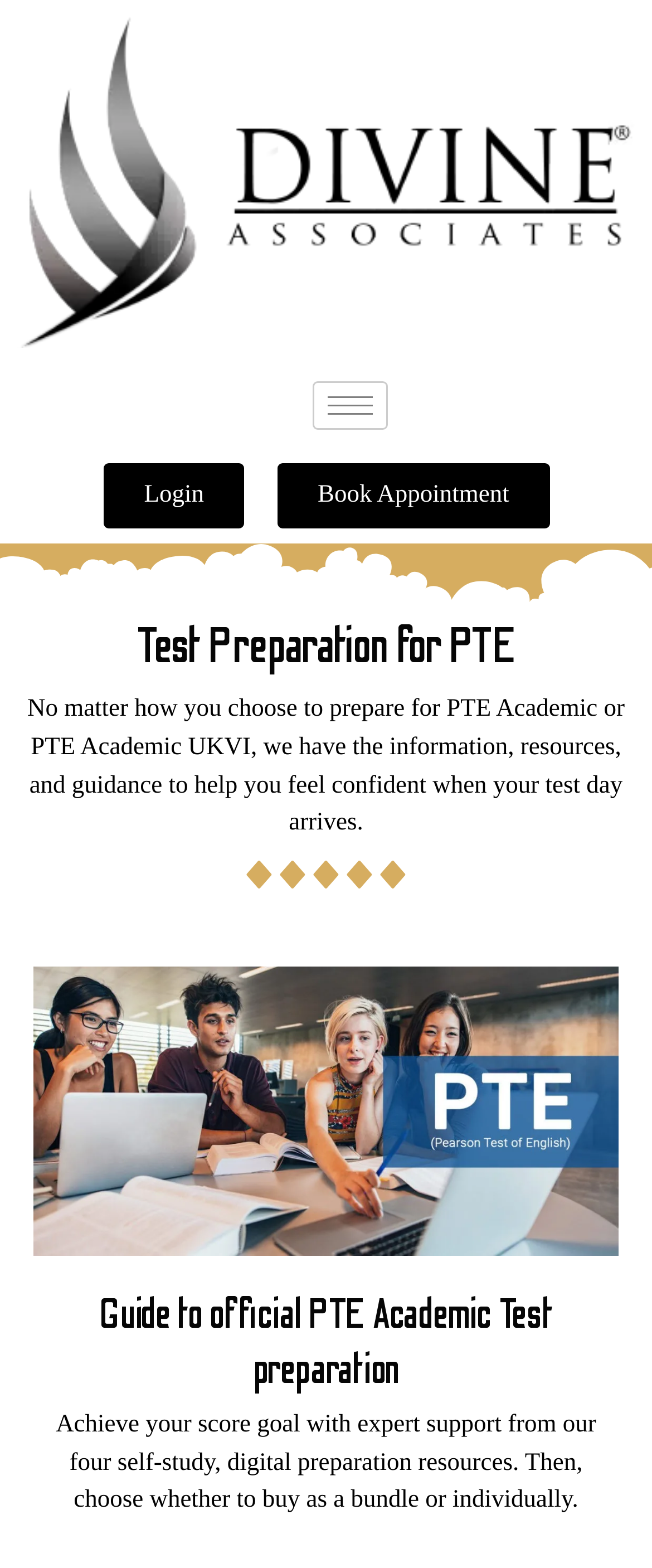Analyze the image and provide a detailed answer to the question: What is the function of the button on the top right?

The button element with the description 'hamburger-icon' is likely to be a navigation menu button, commonly used to toggle a menu or sidebar.